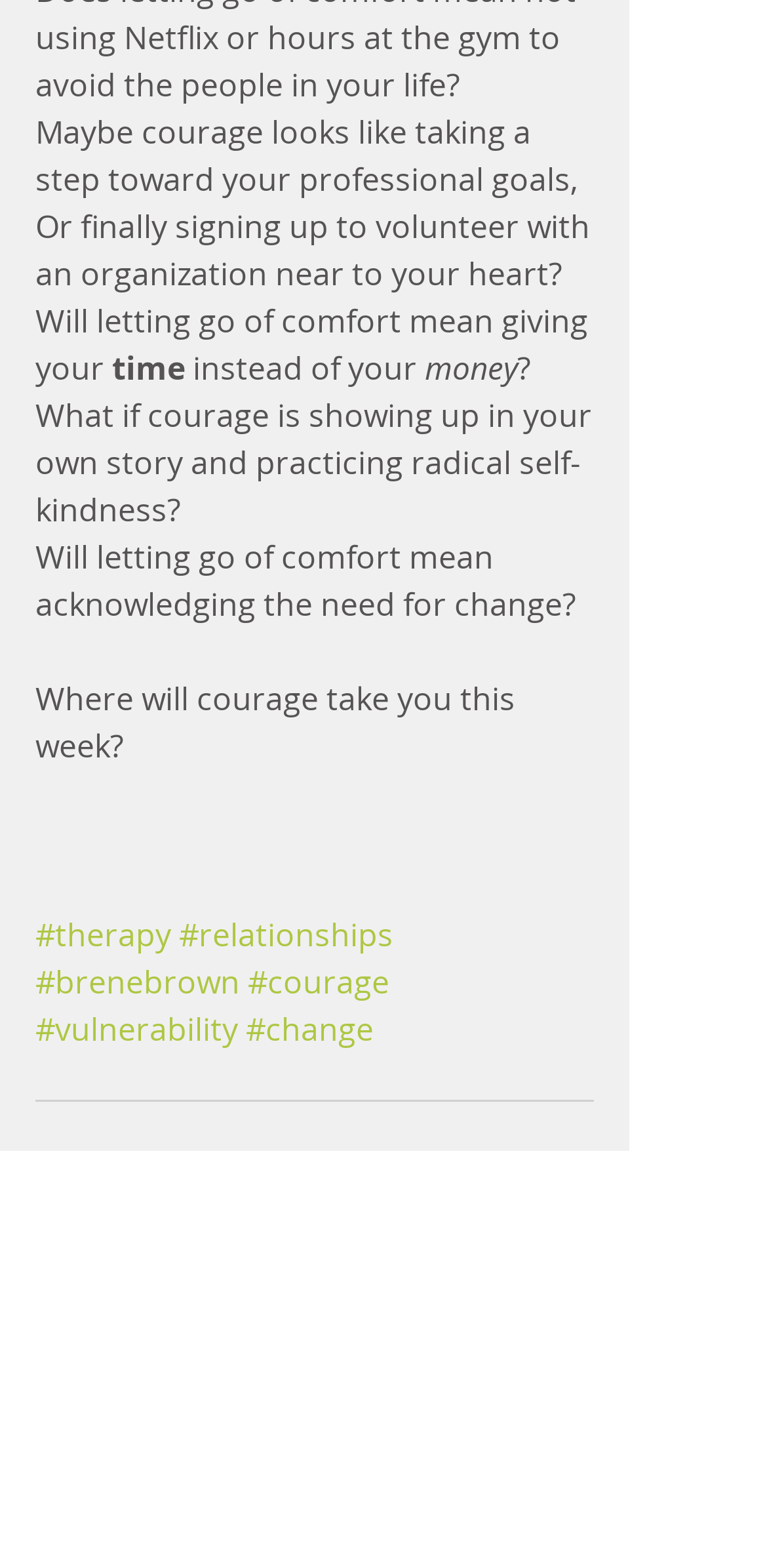Look at the image and write a detailed answer to the question: 
What is the topic of the link '#therapy'?

The link '#therapy' is likely related to therapy or counseling, which is a topic that is often associated with personal growth, self-reflection, and courage.